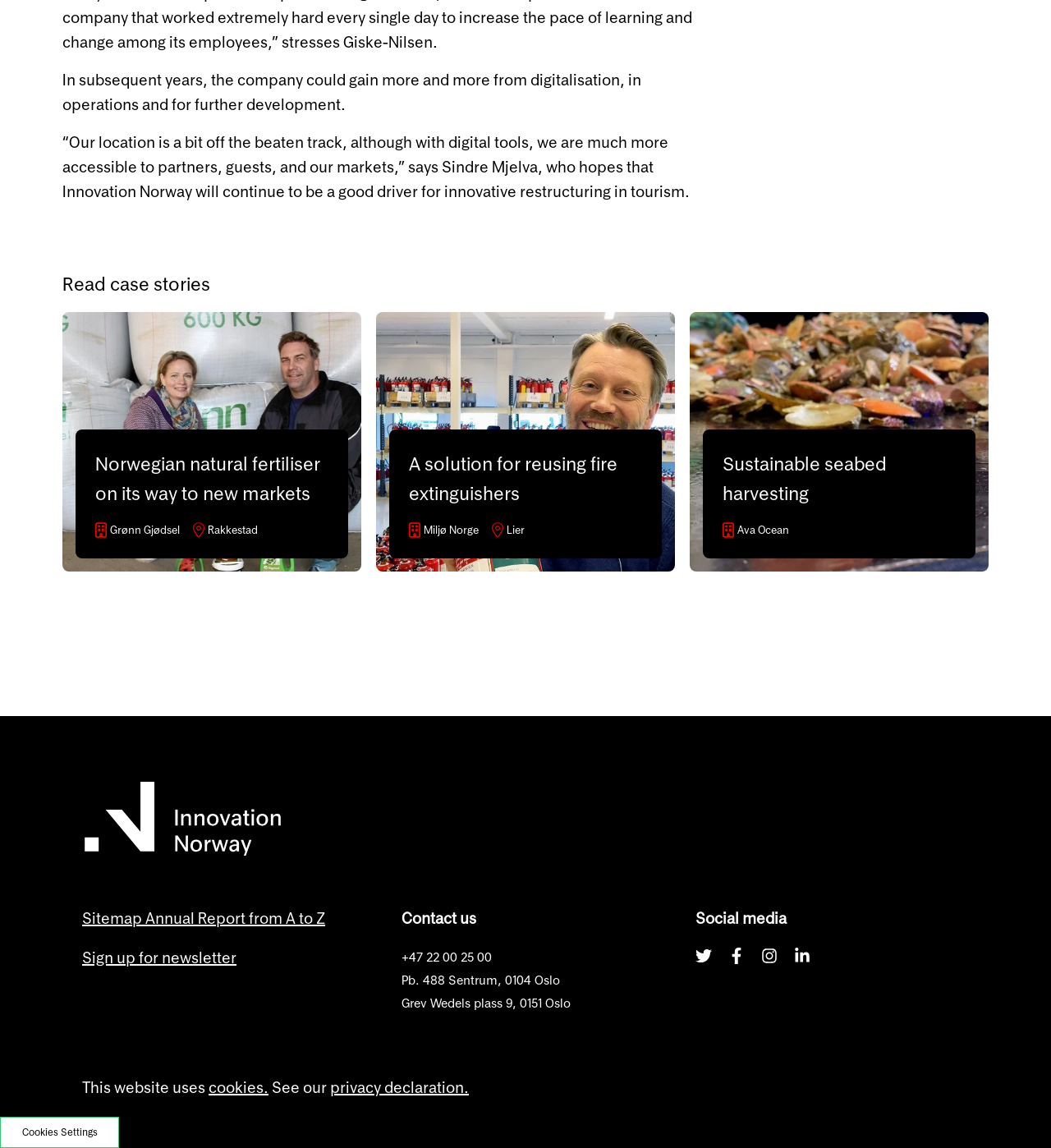Please provide a short answer using a single word or phrase for the question:
How many social media platforms are listed?

4